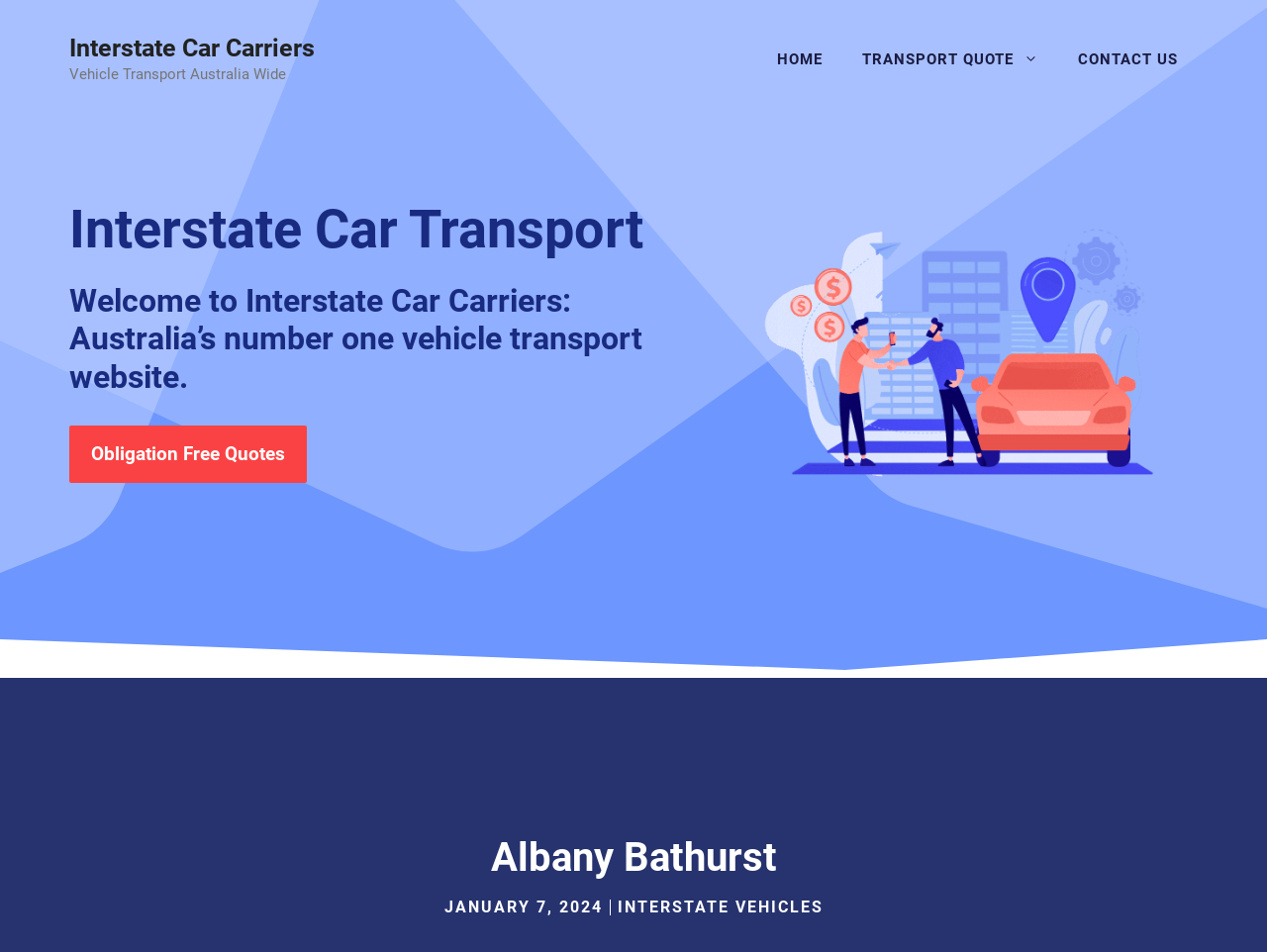What is the purpose of the 'Obligation Free Quotes' link?
Please use the image to provide a one-word or short phrase answer.

Get quotes